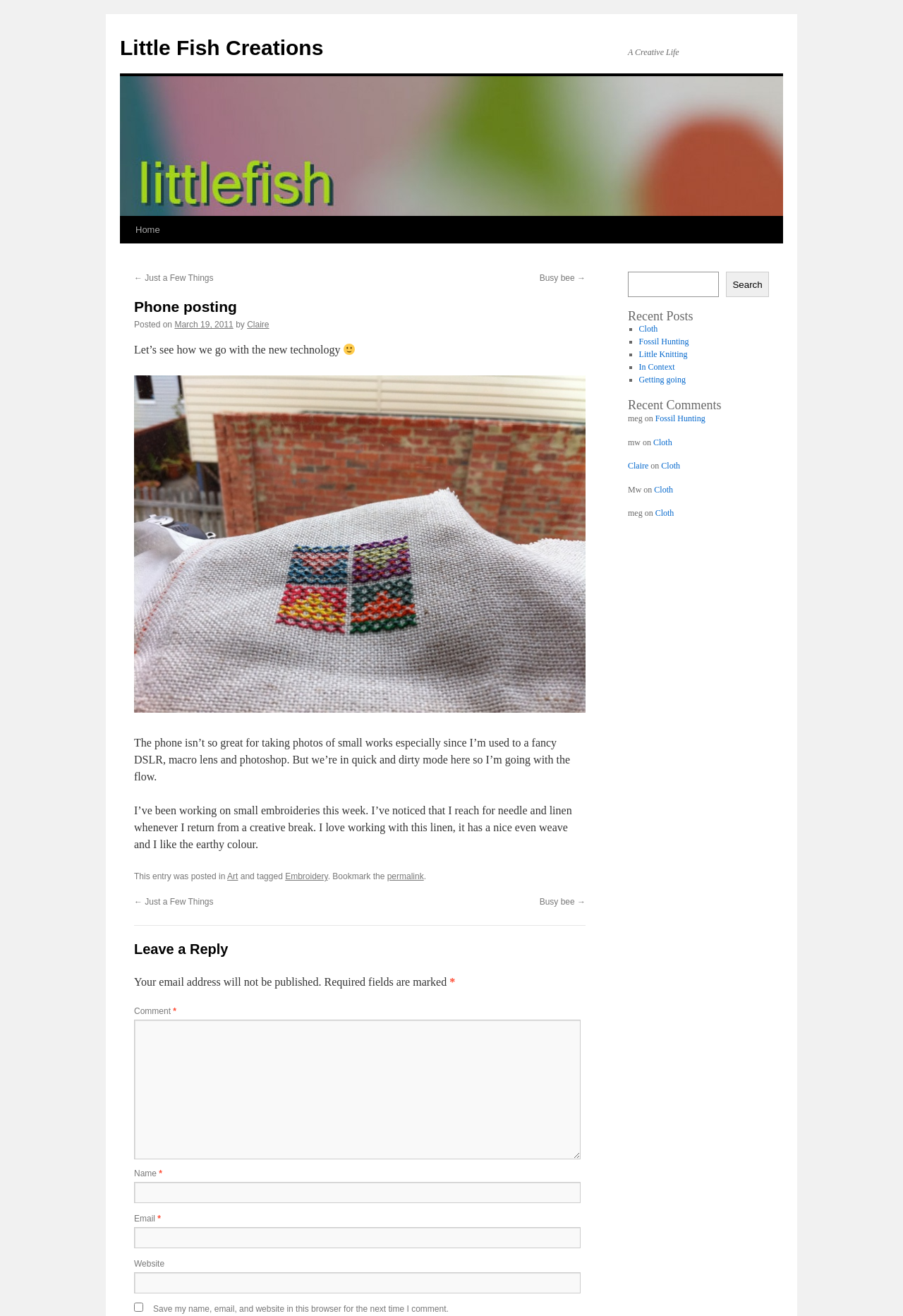Show the bounding box coordinates of the region that should be clicked to follow the instruction: "Leave a reply."

[0.148, 0.713, 0.648, 0.73]